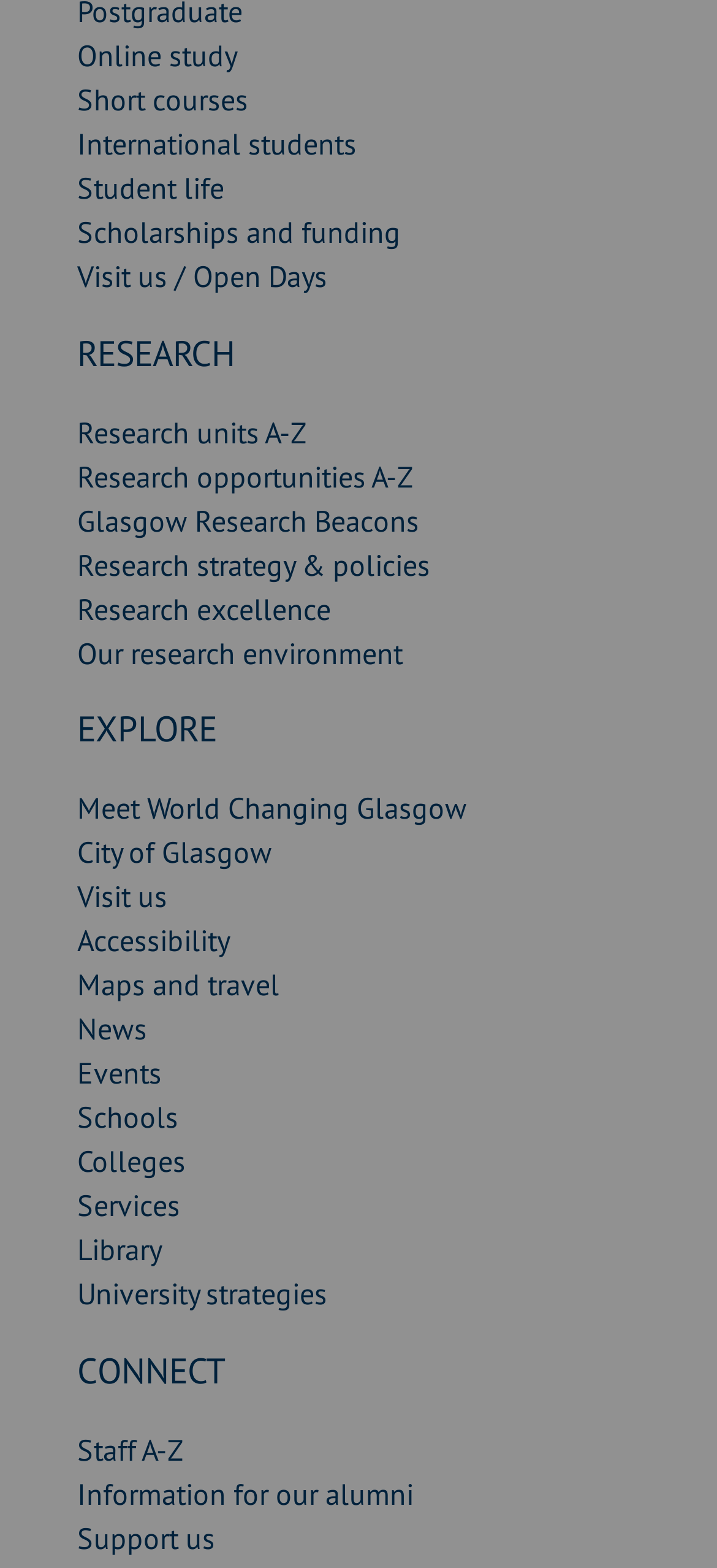How many headings are on this webpage?
Identify the answer in the screenshot and reply with a single word or phrase.

3